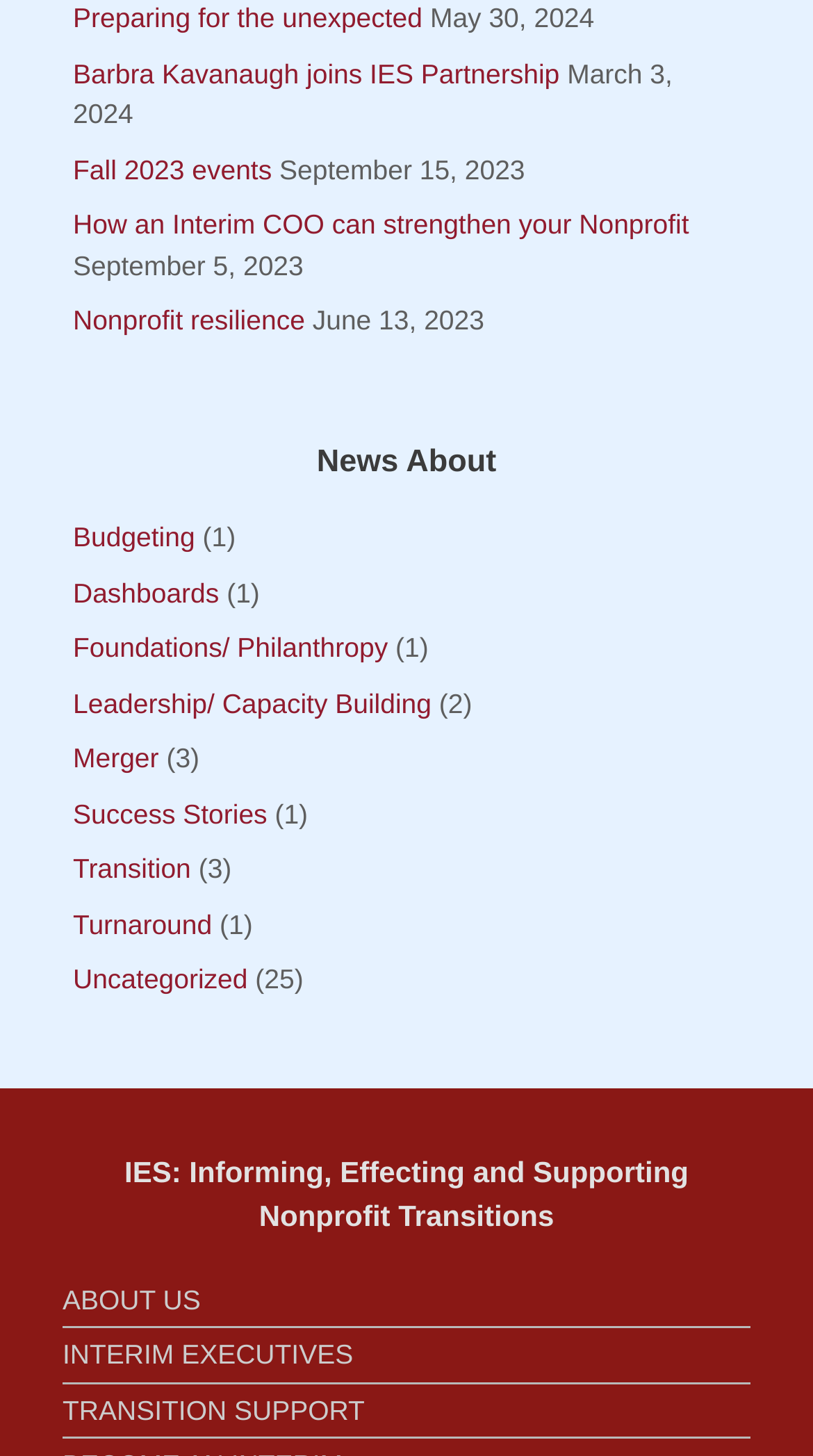How many news articles are listed? Examine the screenshot and reply using just one word or a brief phrase.

9